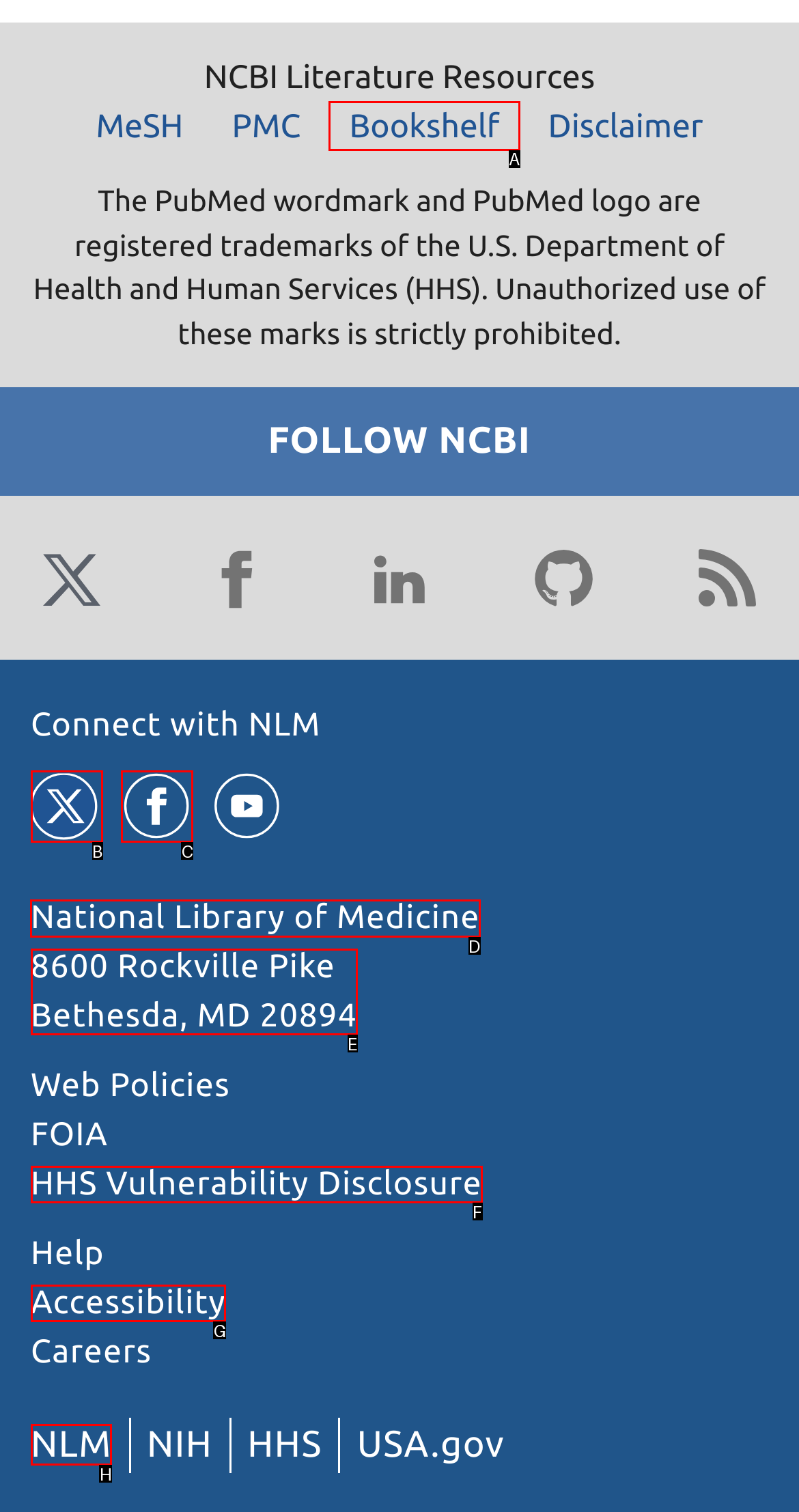Identify the correct lettered option to click in order to perform this task: View National Library of Medicine. Respond with the letter.

D